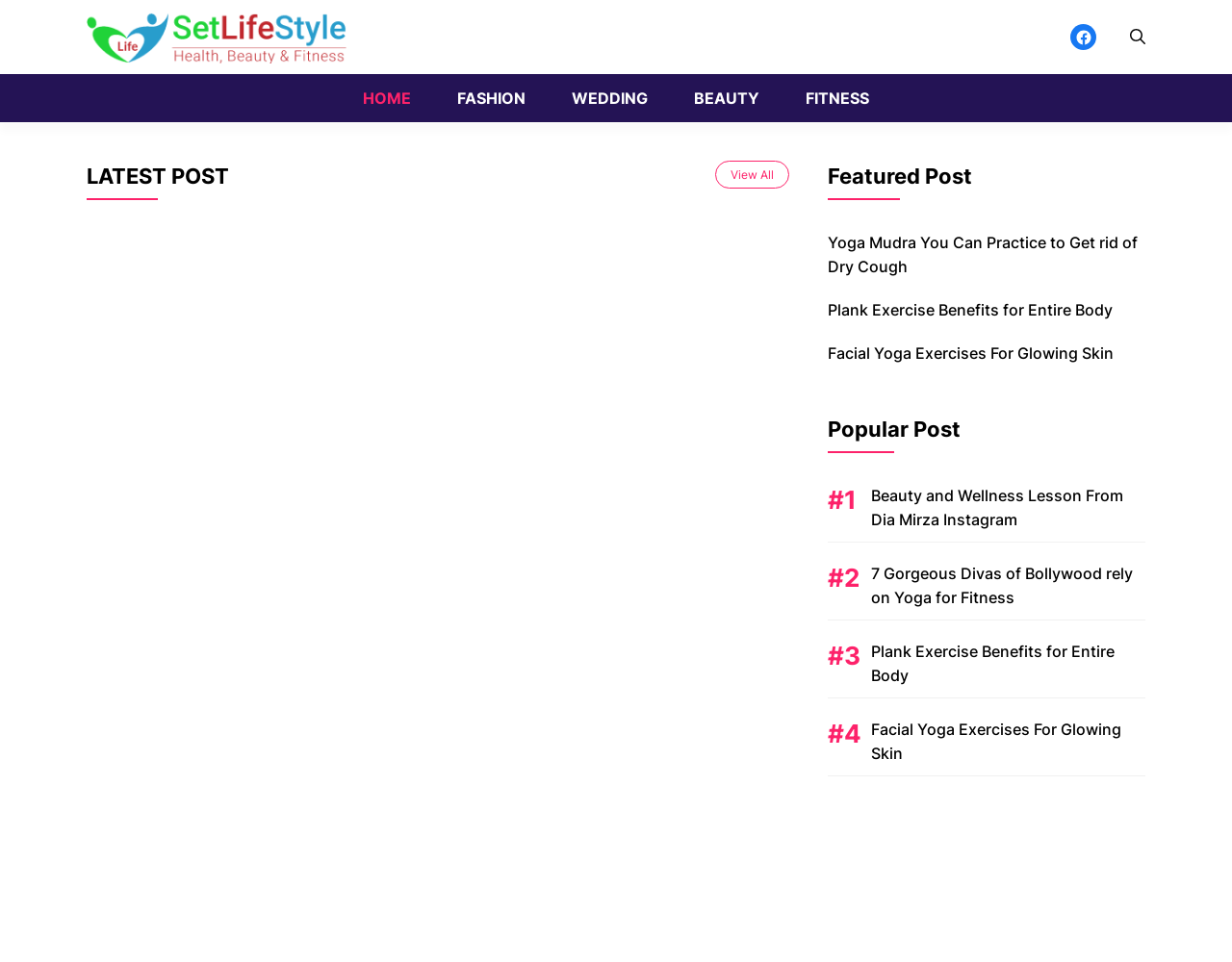Show the bounding box coordinates for the element that needs to be clicked to execute the following instruction: "Open search". Provide the coordinates in the form of four float numbers between 0 and 1, i.e., [left, top, right, bottom].

[0.917, 0.026, 0.93, 0.051]